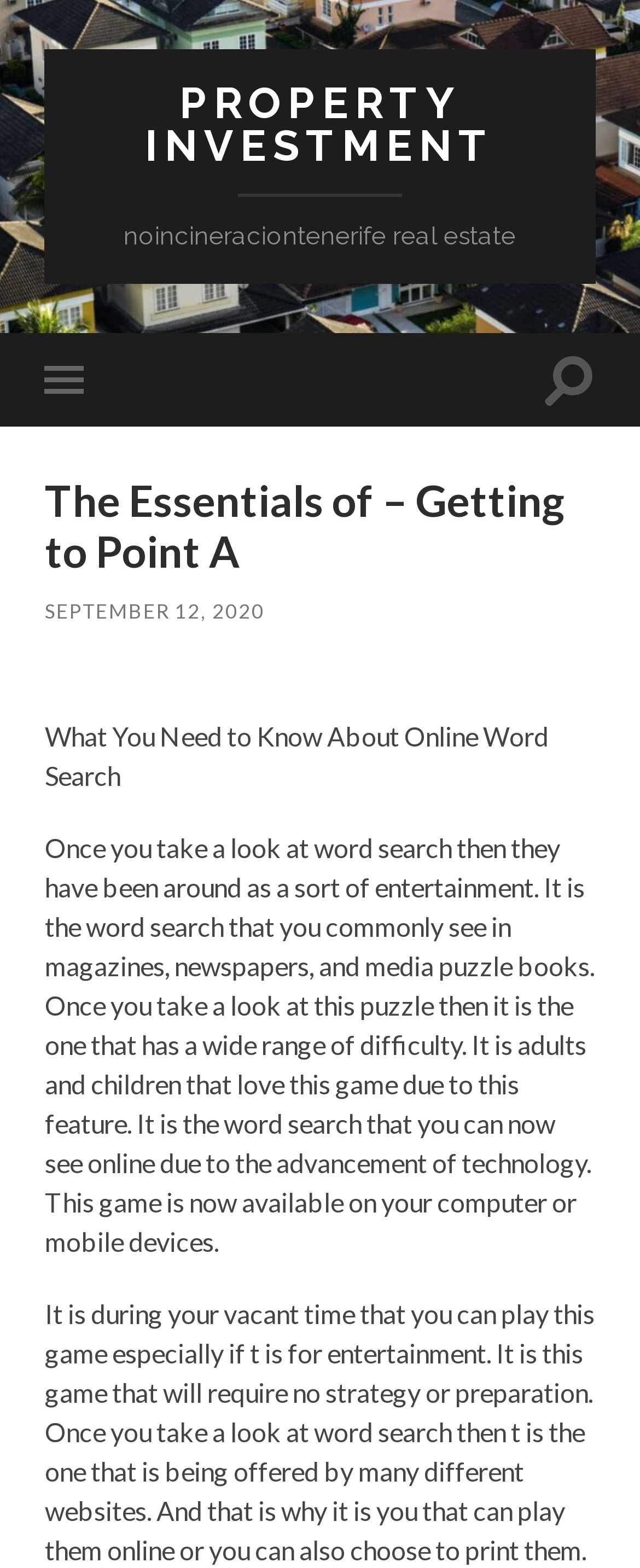Provide a thorough and detailed response to the question by examining the image: 
What is the topic of the article?

Based on the webpage content, the topic of the article is property investment, which is evident from the link 'PROPERTY INVESTMENT' and the text 'The Essentials of – Getting to Point A – Property investment'.